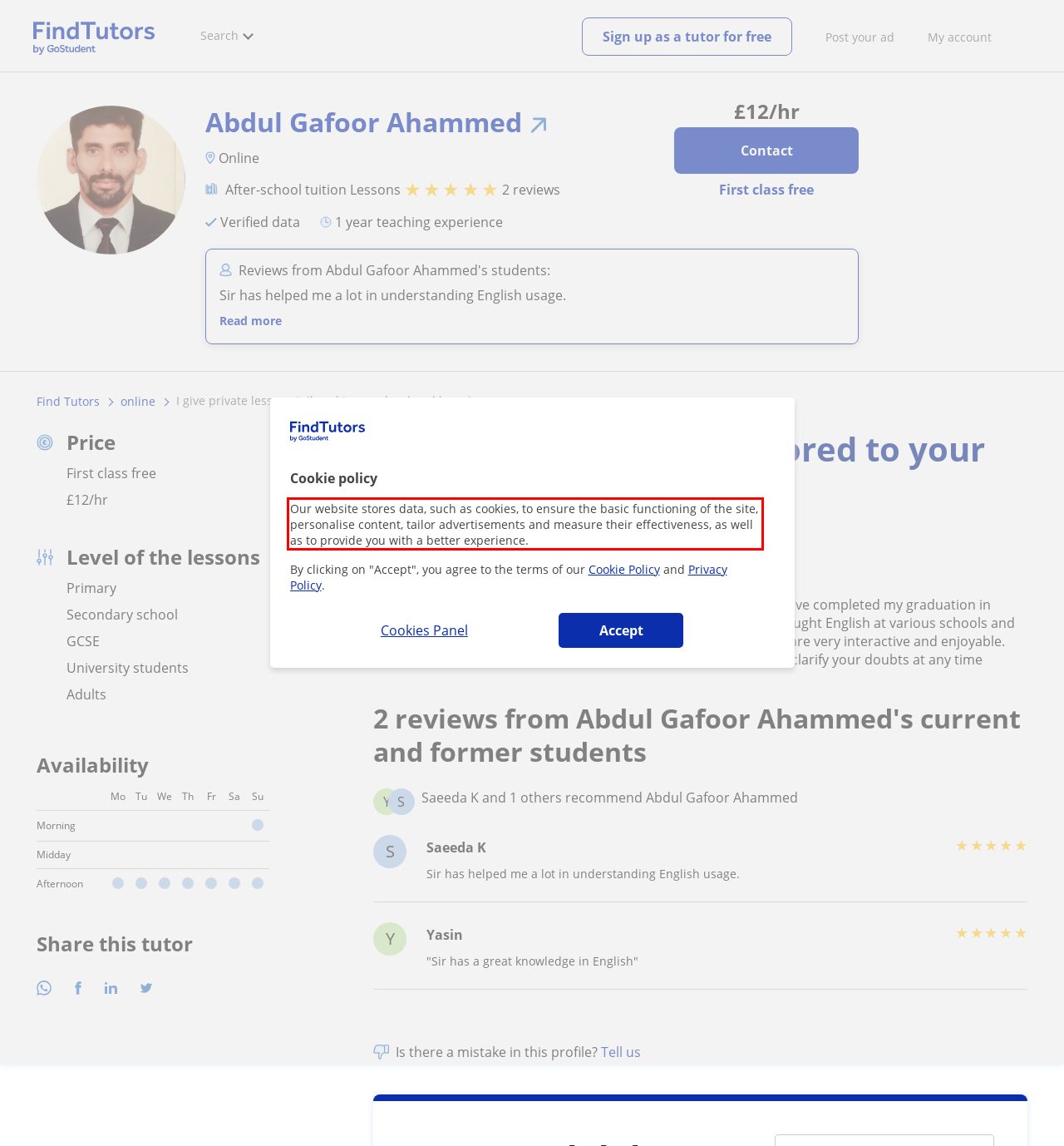You have a screenshot of a webpage where a UI element is enclosed in a red rectangle. Perform OCR to capture the text inside this red rectangle.

Our website stores data, such as cookies, to ensure the basic functioning of the site, personalise content, tailor advertisements and measure their effectiveness, as well as to provide you with a better experience.